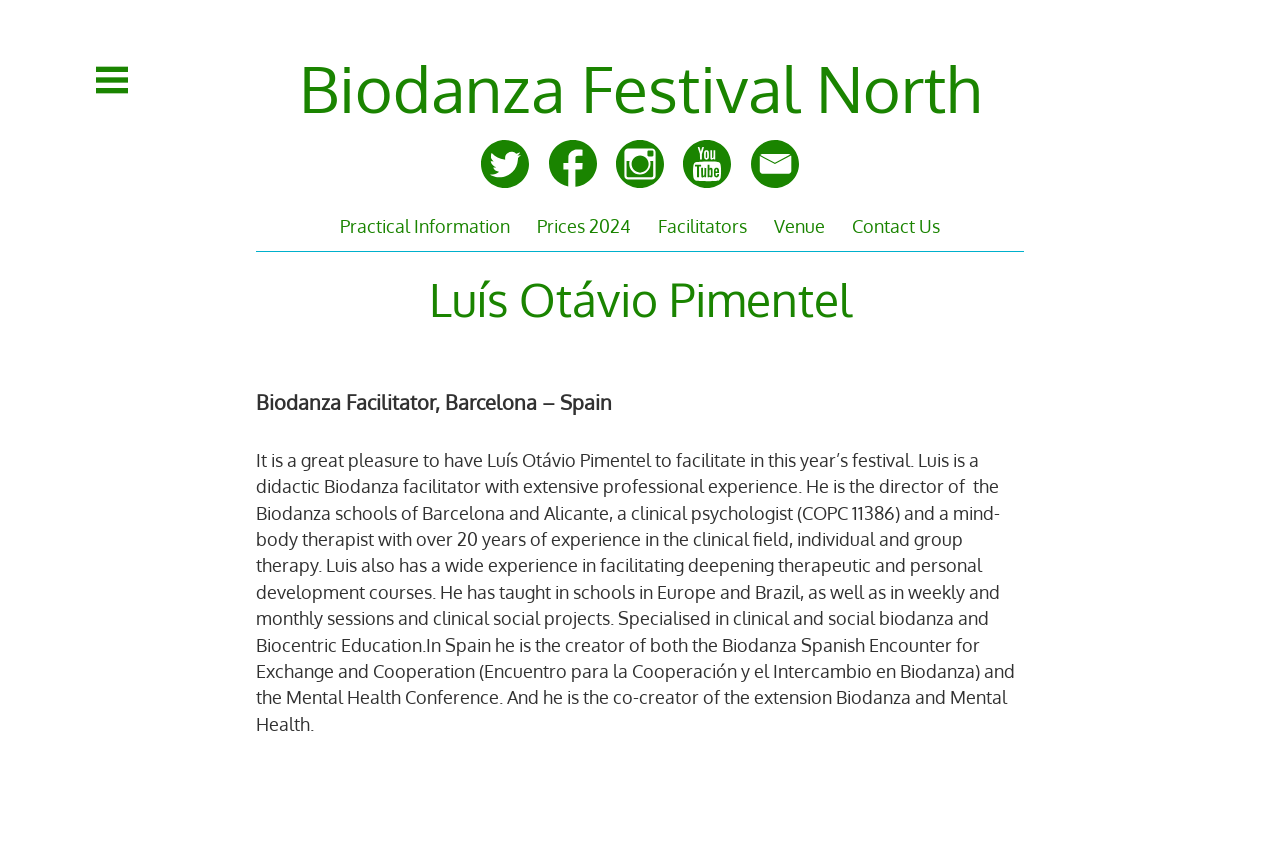By analyzing the image, answer the following question with a detailed response: What is the name of the event where Luís Otávio Pimentel will facilitate?

The answer can be found in the heading element with the text 'Biodanza Festival North' which is a sub-element of the Root Element.